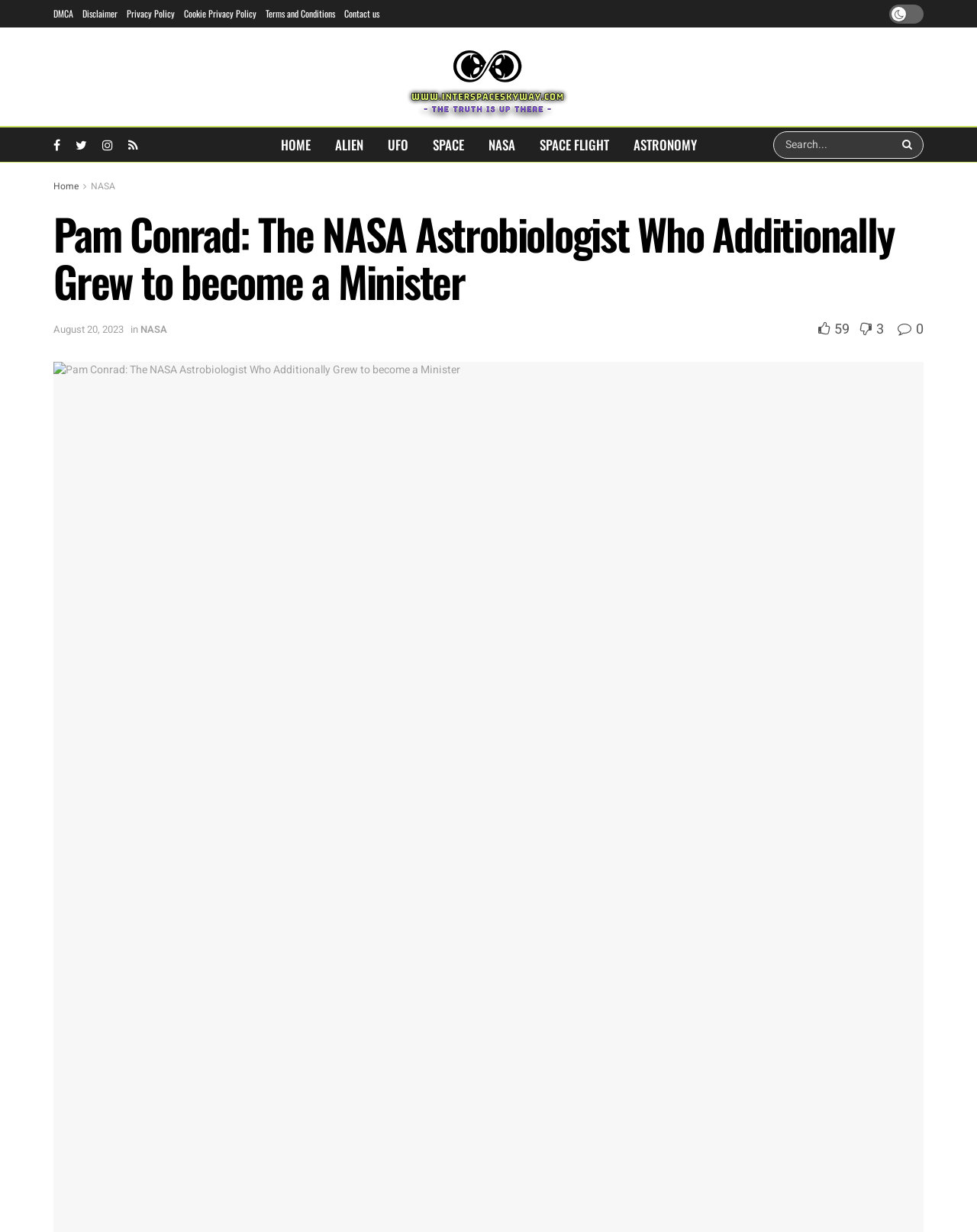Kindly determine the bounding box coordinates of the area that needs to be clicked to fulfill this instruction: "Click on the DMCA link".

[0.055, 0.0, 0.075, 0.022]